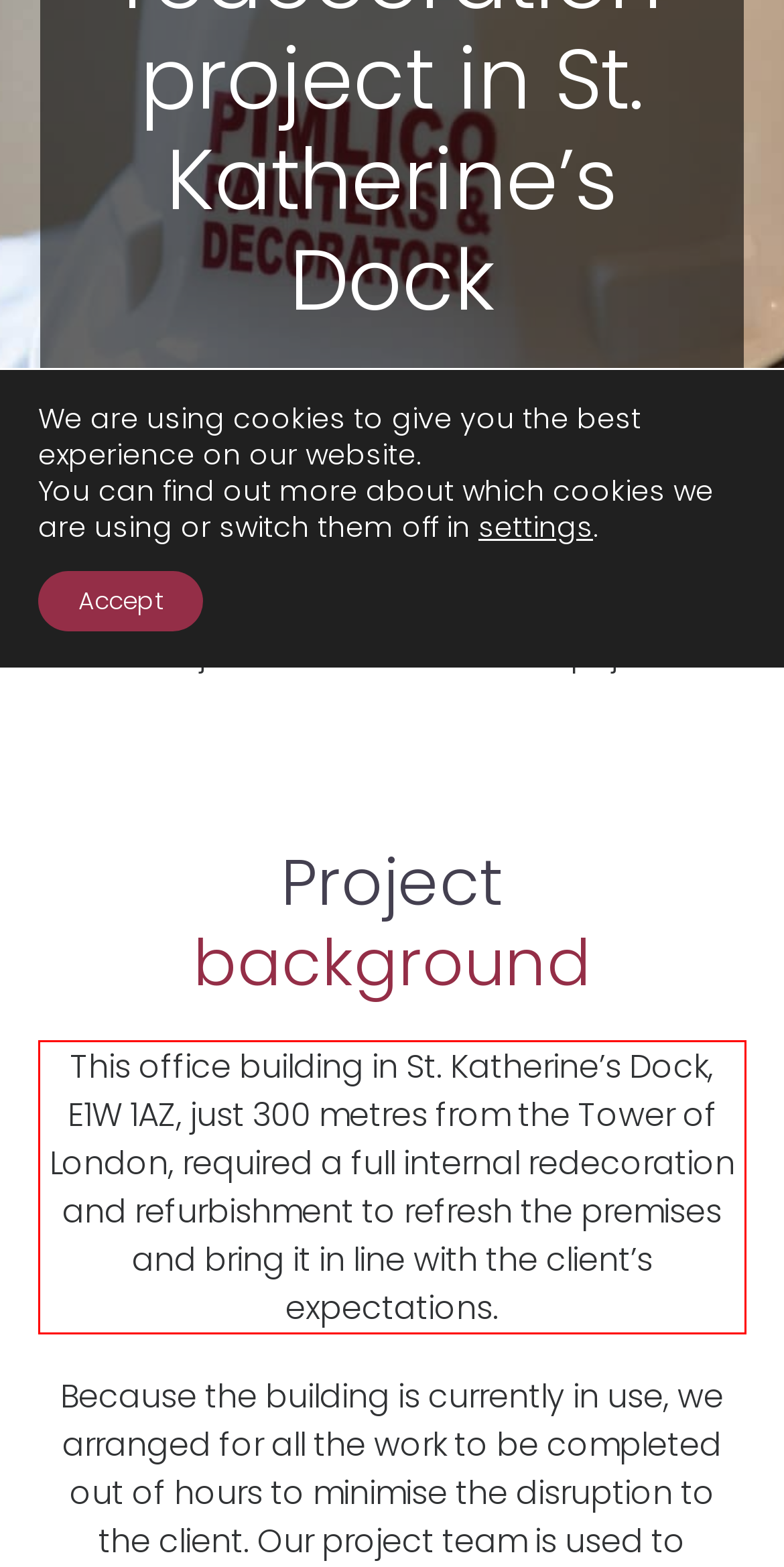Your task is to recognize and extract the text content from the UI element enclosed in the red bounding box on the webpage screenshot.

This office building in St. Katherine’s Dock, E1W 1AZ, just 300 metres from the Tower of London, required a full internal redecoration and refurbishment to refresh the premises and bring it in line with the client’s expectations.